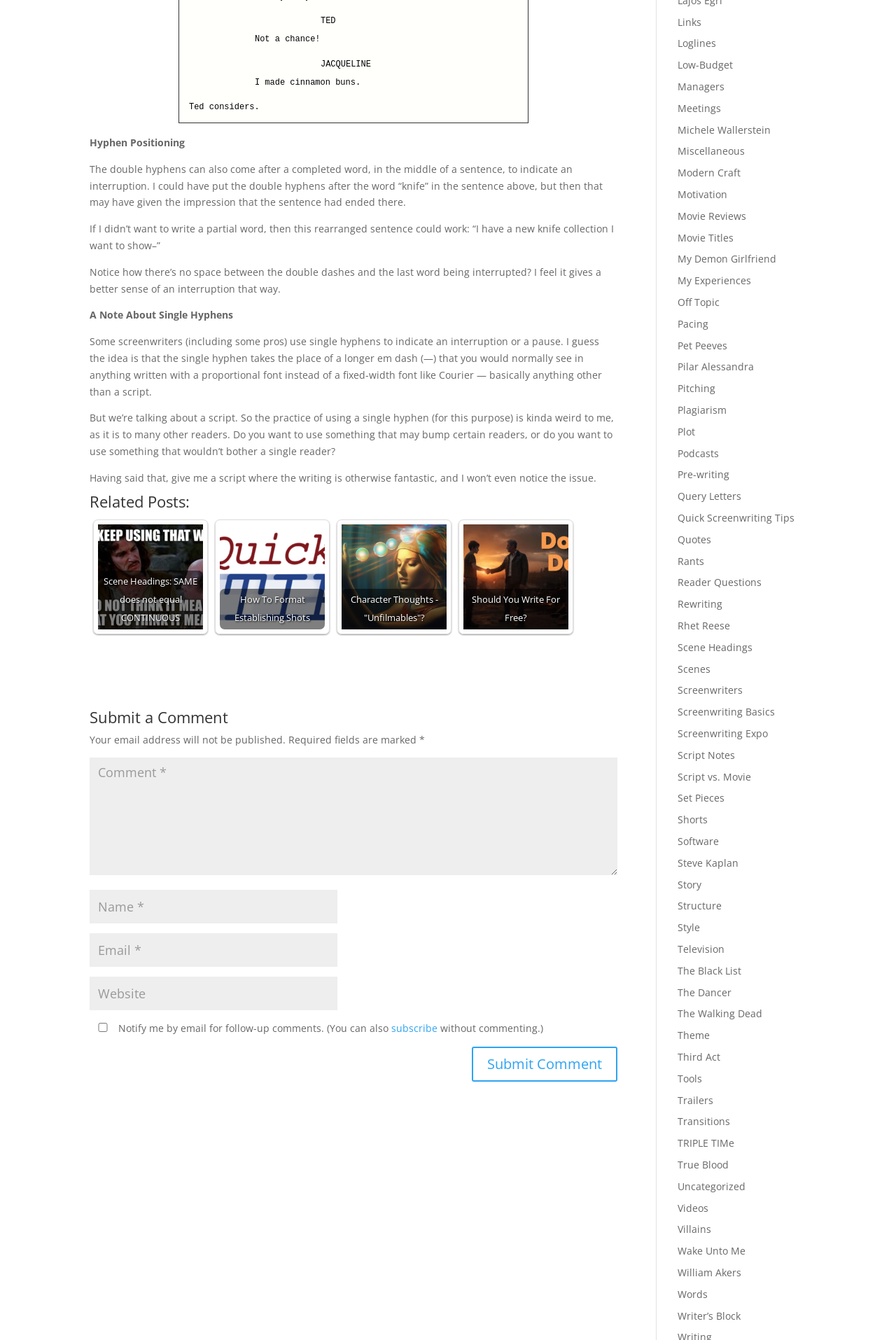Locate the bounding box coordinates of the clickable part needed for the task: "Enter your name in the 'Name' field".

[0.1, 0.664, 0.377, 0.689]